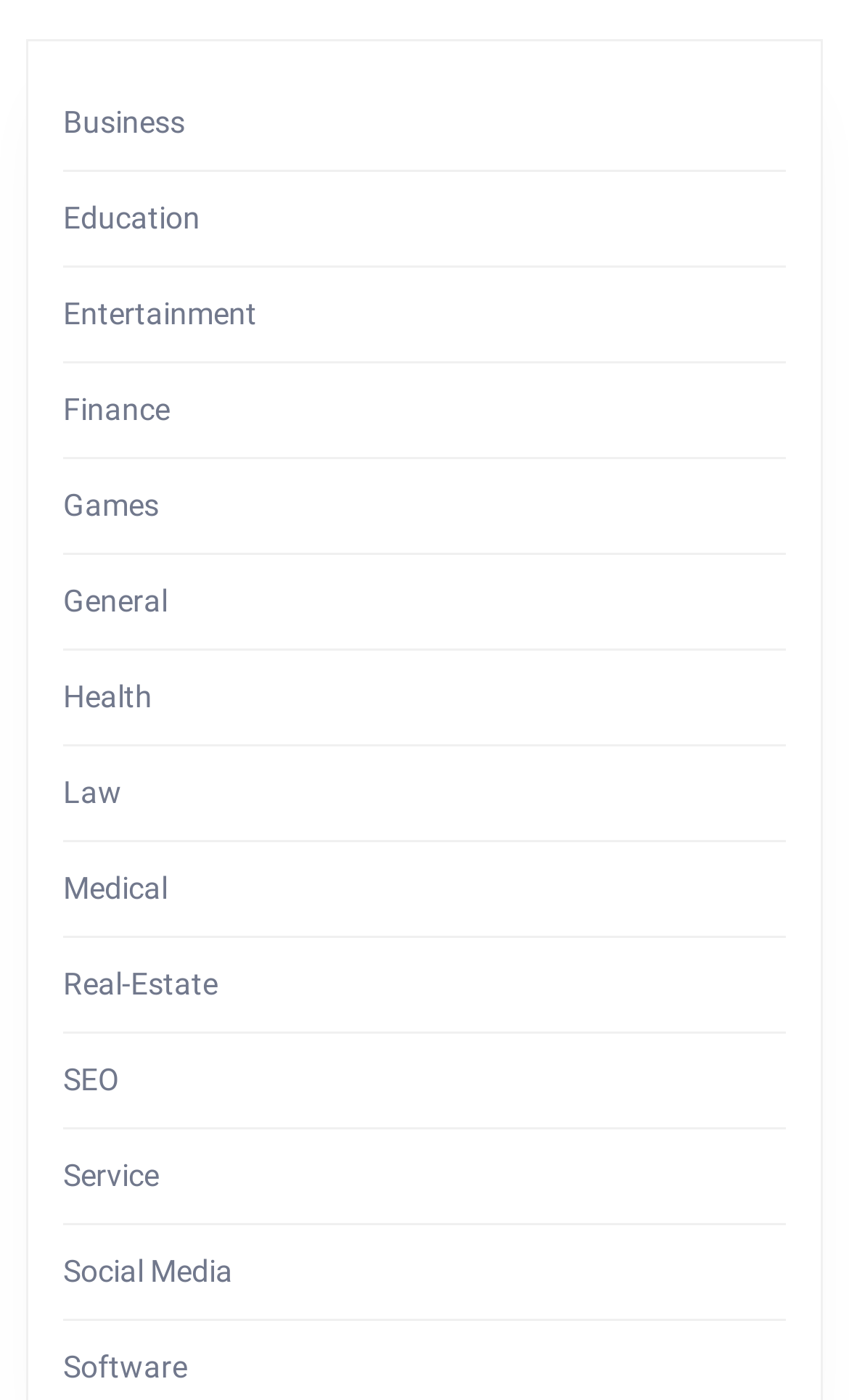Is 'Real-Estate' a subcategory of 'Finance'?
Craft a detailed and extensive response to the question.

Although 'Real-Estate' and 'Finance' are related topics, they are presented as separate categories on the webpage, with distinct link elements and bounding box coordinates.